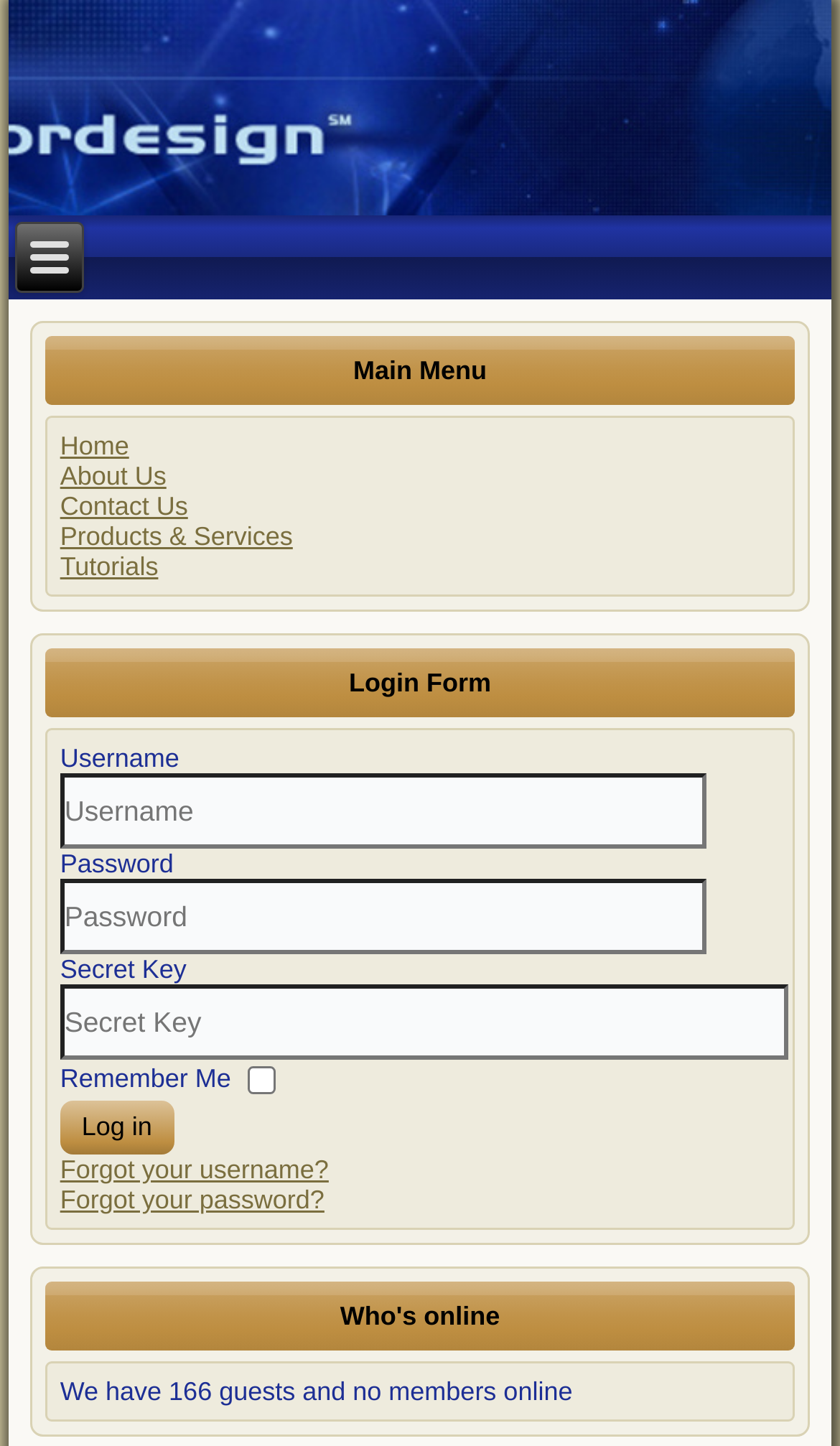Determine the bounding box coordinates of the clickable element necessary to fulfill the instruction: "Enter username". Provide the coordinates as four float numbers within the 0 to 1 range, i.e., [left, top, right, bottom].

[0.072, 0.535, 0.841, 0.587]